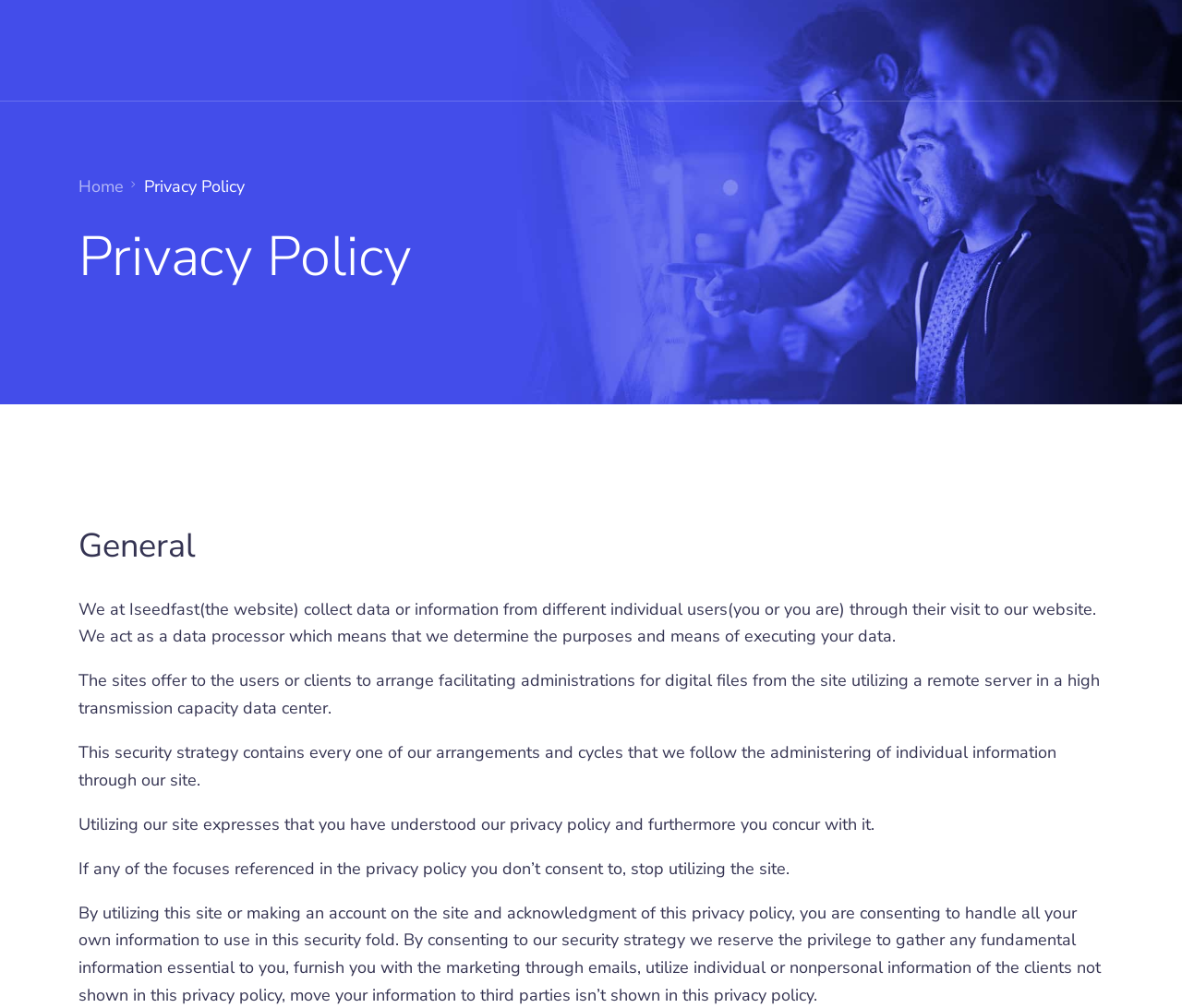For the following element description, predict the bounding box coordinates in the format (top-left x, top-left y, bottom-right x, bottom-right y). All values should be floating point numbers between 0 and 1. Description: Support

[0.616, 0.0, 0.69, 0.1]